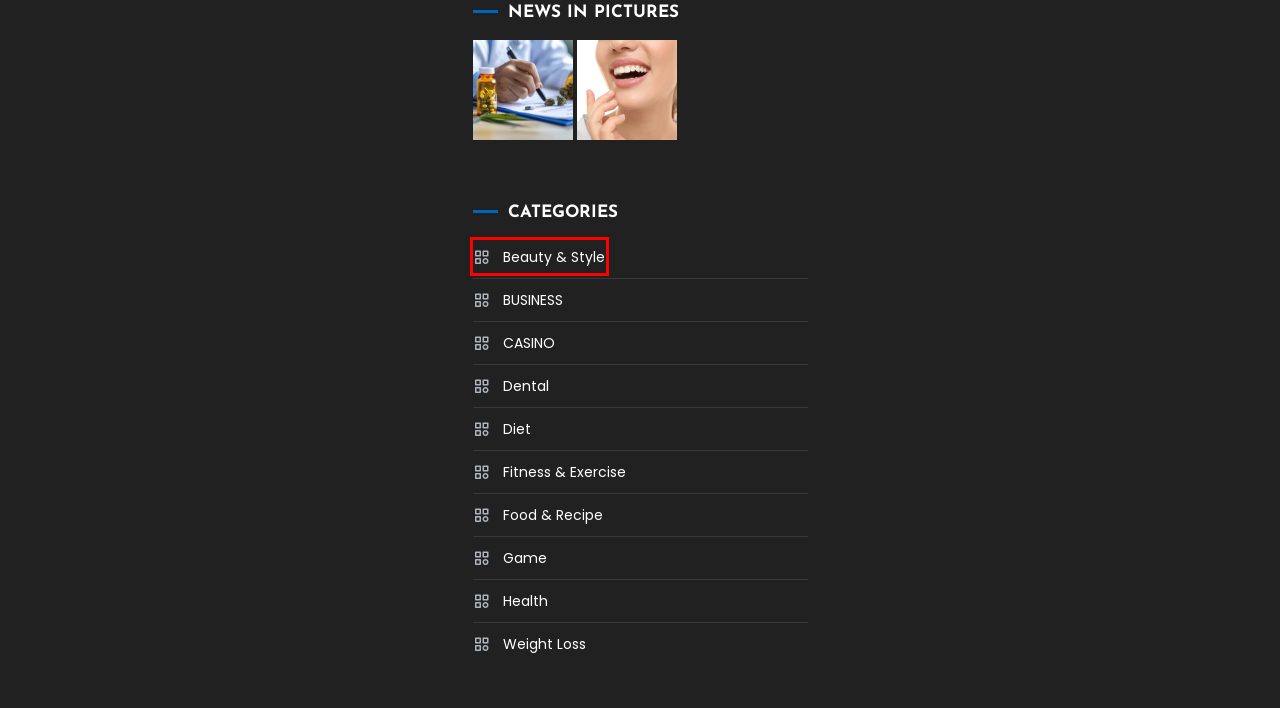You have a screenshot of a webpage, and a red bounding box highlights an element. Select the webpage description that best fits the new page after clicking the element within the bounding box. Options are:
A. CASINO | Healthy Fit Now
B. durability | Healthy Fit Now
C. BUSINESS | Healthy Fit Now
D. Game | Healthy Fit Now
E. testosterone online | Healthy Fit Now
F. tentative | Healthy Fit Now
G. Healthy Fit Now
H. Beauty & Style | Healthy Fit Now

H